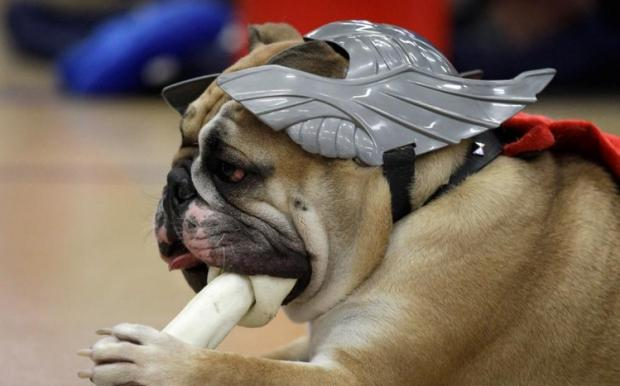Use a single word or phrase to answer the following:
What is the bulldog doing?

Chewing a bone